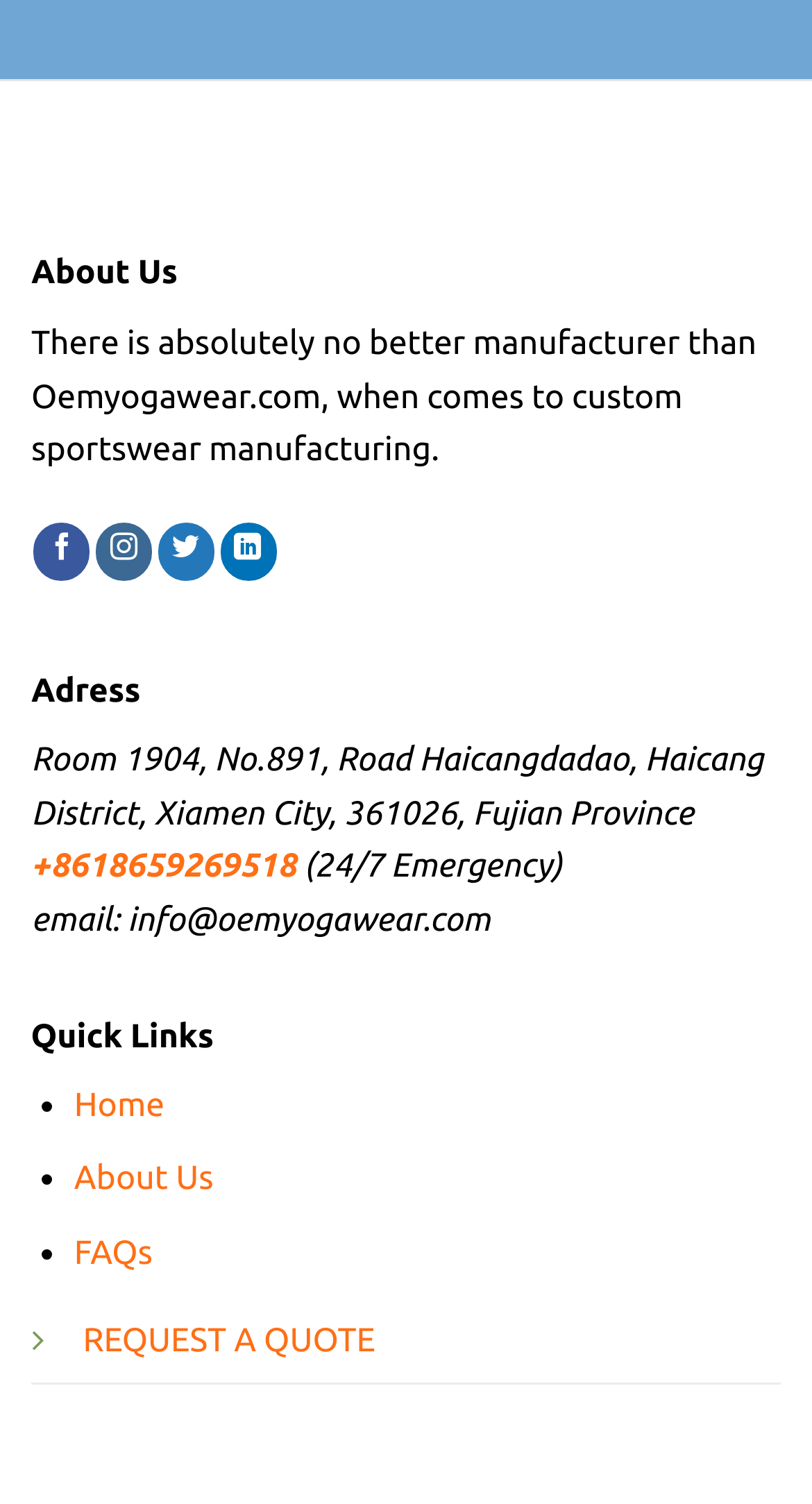What is the emergency contact number of Oemyogawear.com?
Analyze the screenshot and provide a detailed answer to the question.

The emergency contact number of Oemyogawear.com is provided in the group element with the link '+8618659269518' and the text '(24/7 Emergency)', which indicates that this is the emergency contact number.